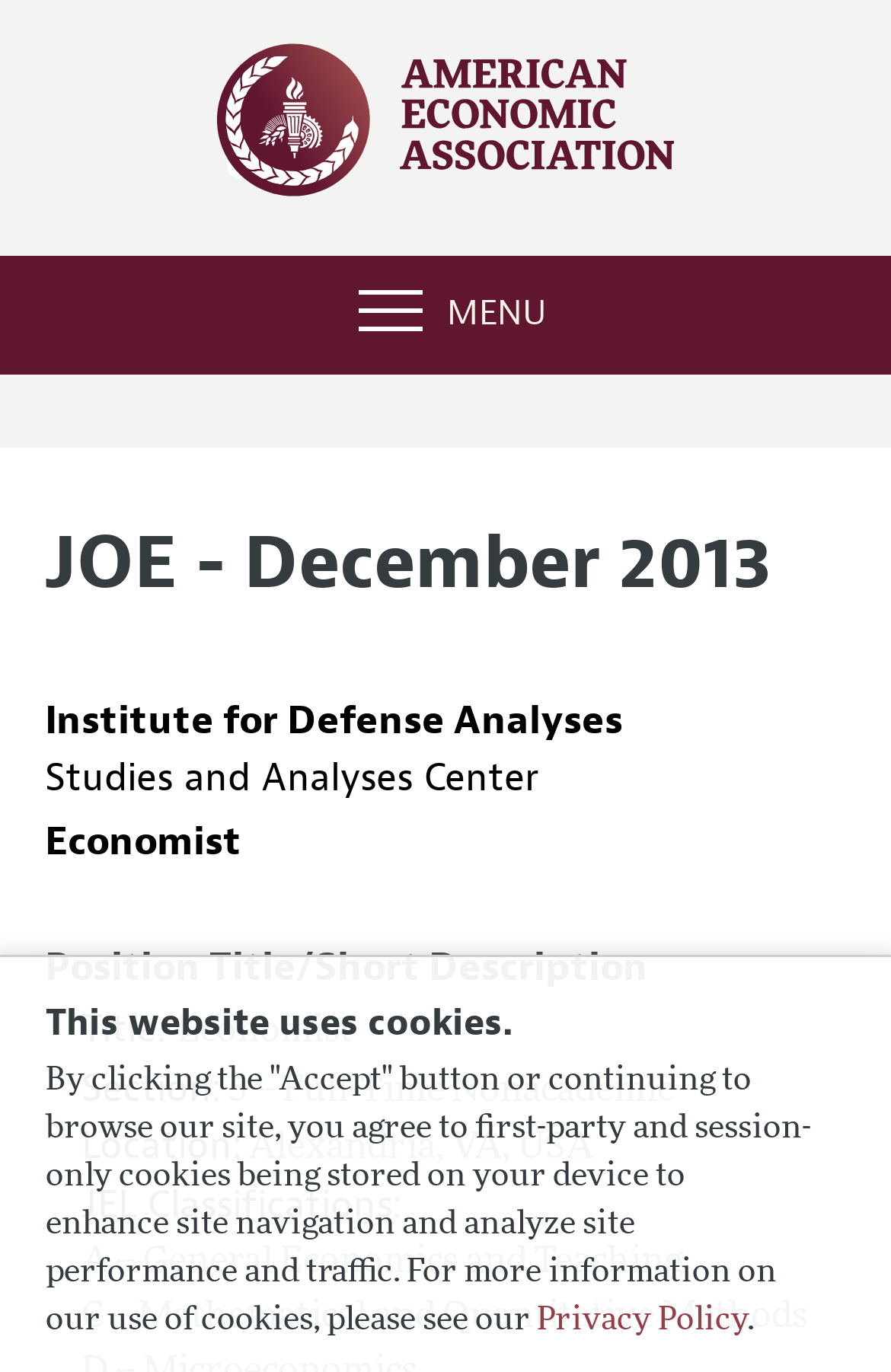Locate the bounding box of the UI element described in the following text: "Menu".

[0.0, 0.186, 1.0, 0.272]